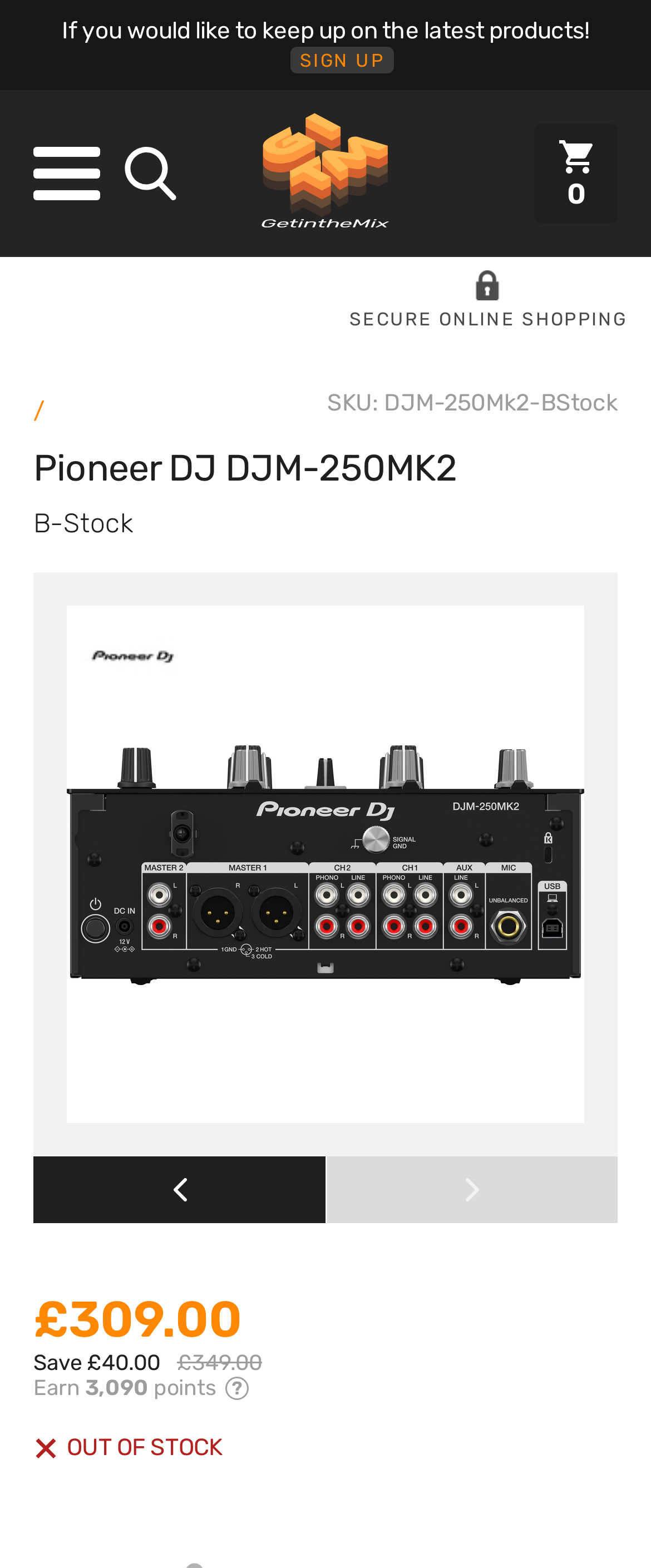Can you find and provide the title of the webpage?

Pioneer DJ DJM-250MK2